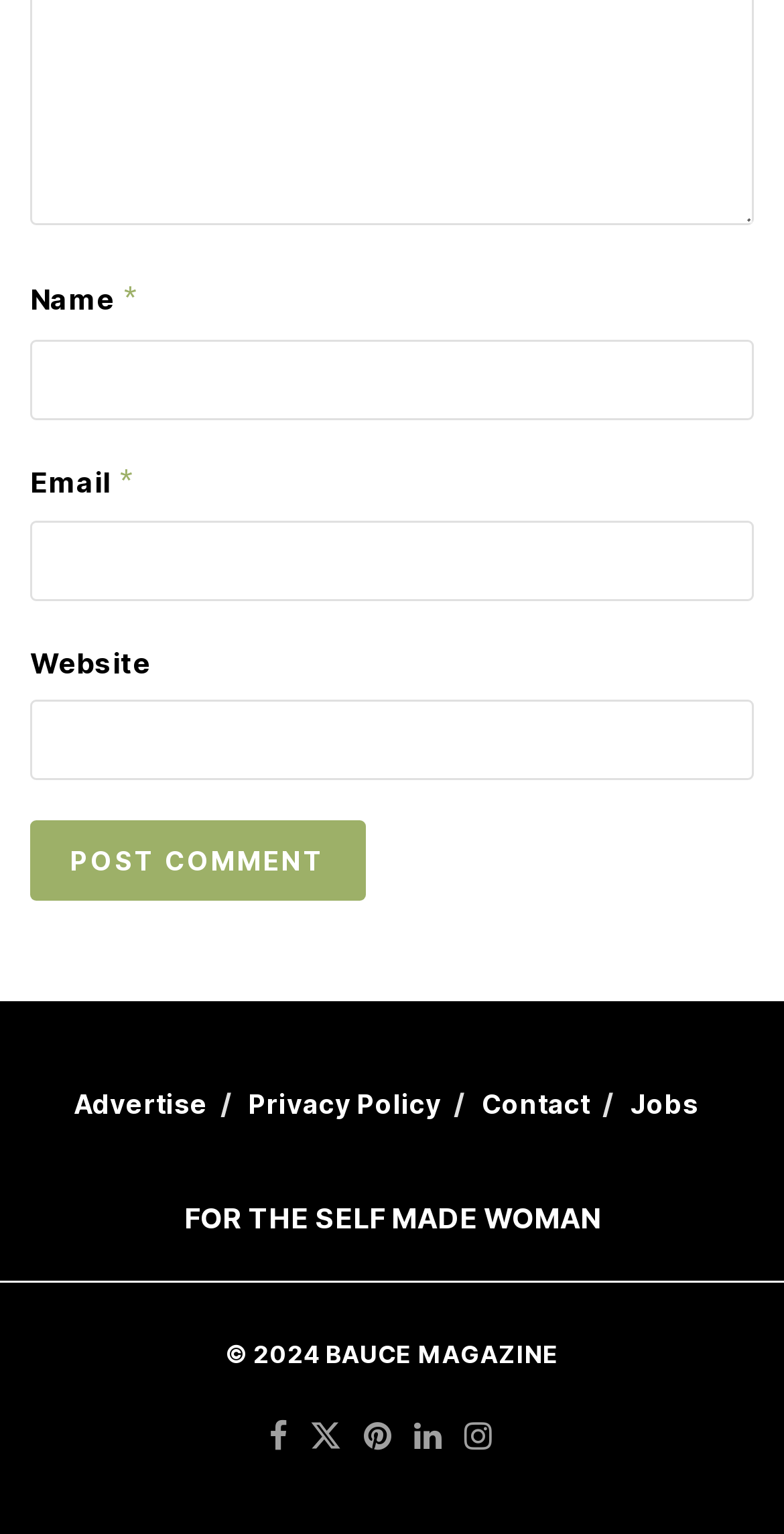Locate the bounding box coordinates of the clickable region necessary to complete the following instruction: "Click the Contact link". Provide the coordinates in the format of four float numbers between 0 and 1, i.e., [left, top, right, bottom].

[0.614, 0.71, 0.753, 0.731]